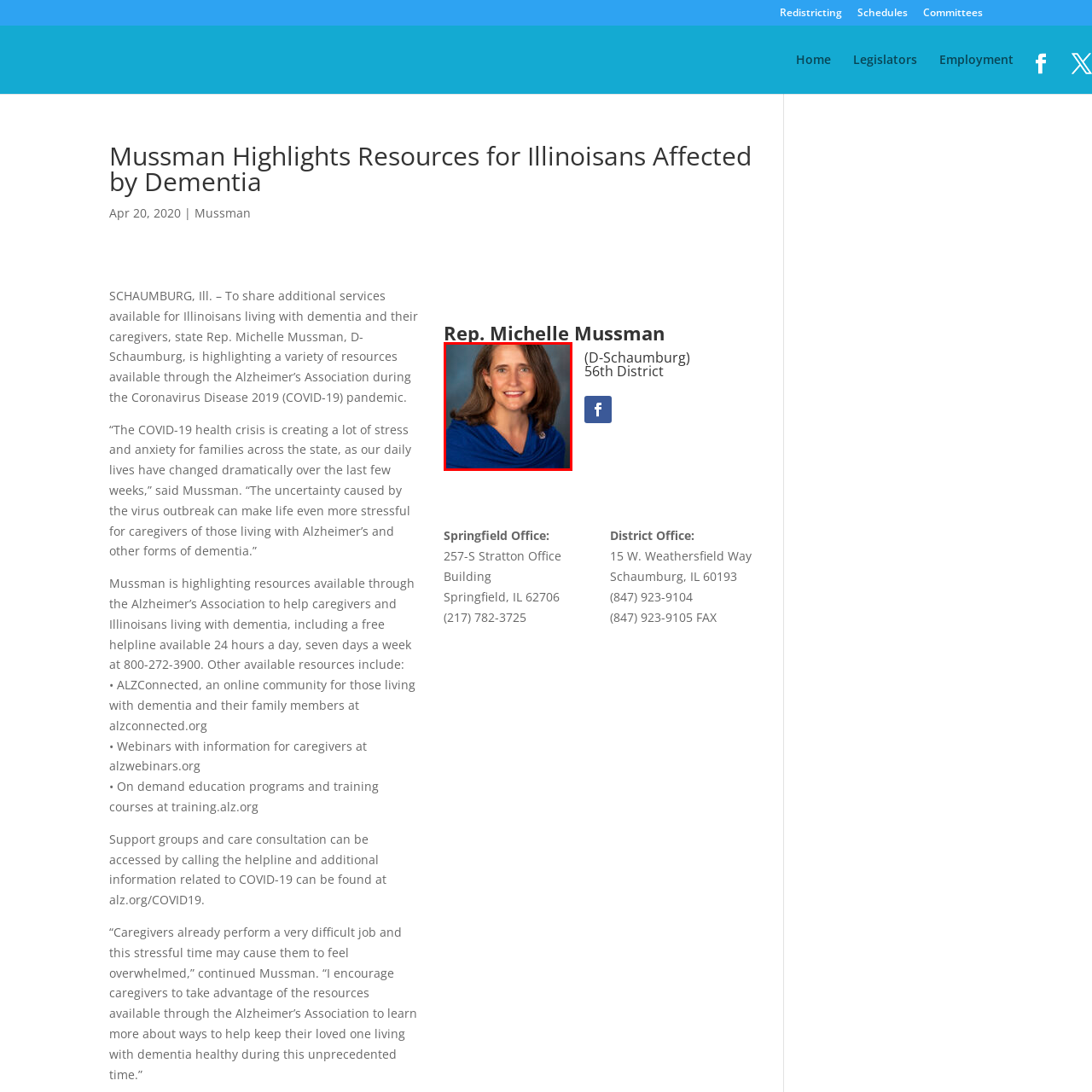Give a detailed account of the scene depicted within the red boundary.

This image features Representative Michelle Mussman, who serves the 56th District of Illinois. Captured in a professional setting, she is smiling warmly, dressed in a striking blue shawl that complements her professional demeanor. The background is softly blurred, enhancing her presence as she engages with constituents. Mussman is dedicated to addressing issues related to dementia and has been highlighting resources through the Alzheimer’s Association, especially during the COVID-19 pandemic, to support families and caregivers. Her commitment to serving the community is evident in her approachable expression and confident pose.